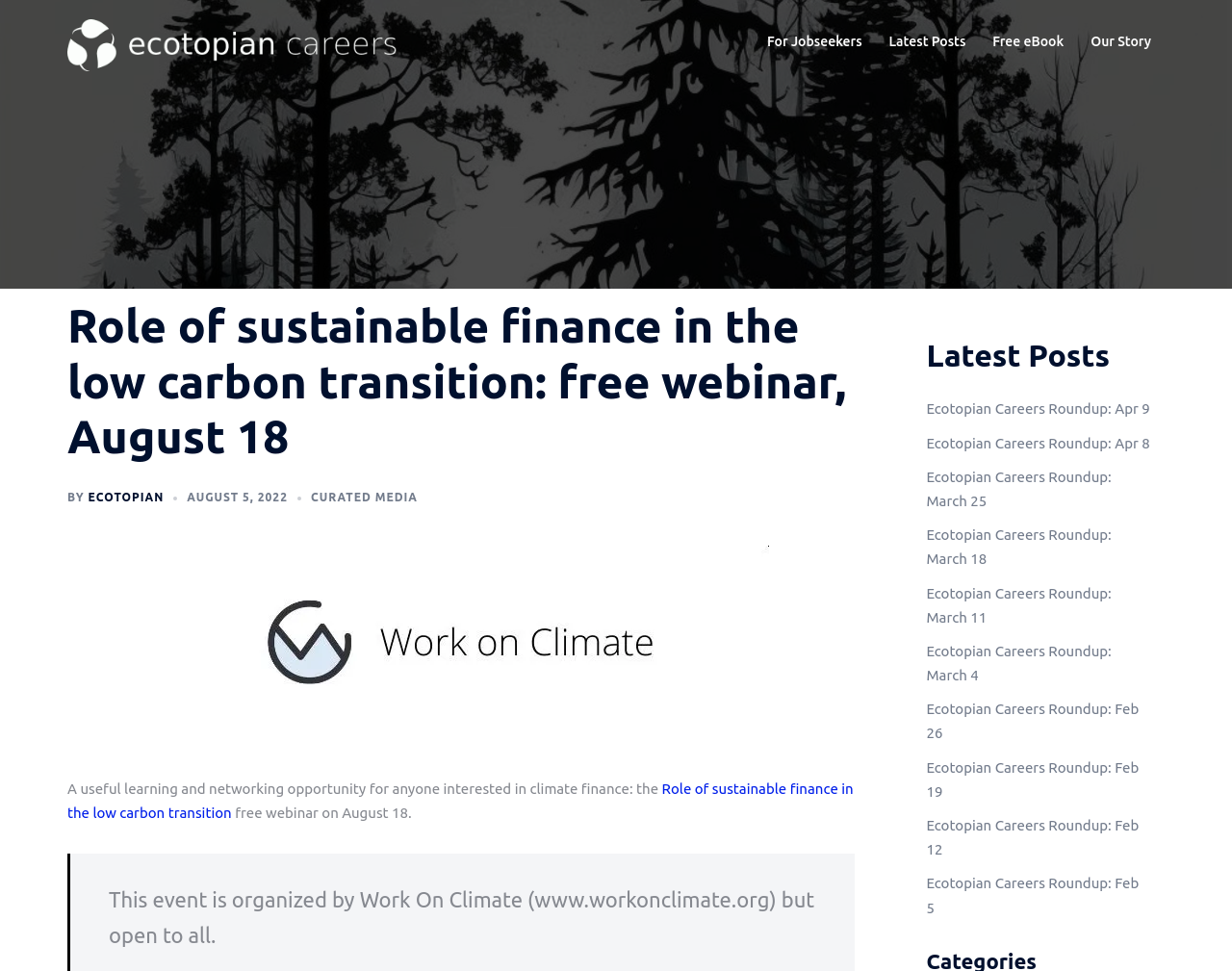Identify the bounding box coordinates for the region of the element that should be clicked to carry out the instruction: "Read the latest posts". The bounding box coordinates should be four float numbers between 0 and 1, i.e., [left, top, right, bottom].

[0.752, 0.347, 0.934, 0.385]